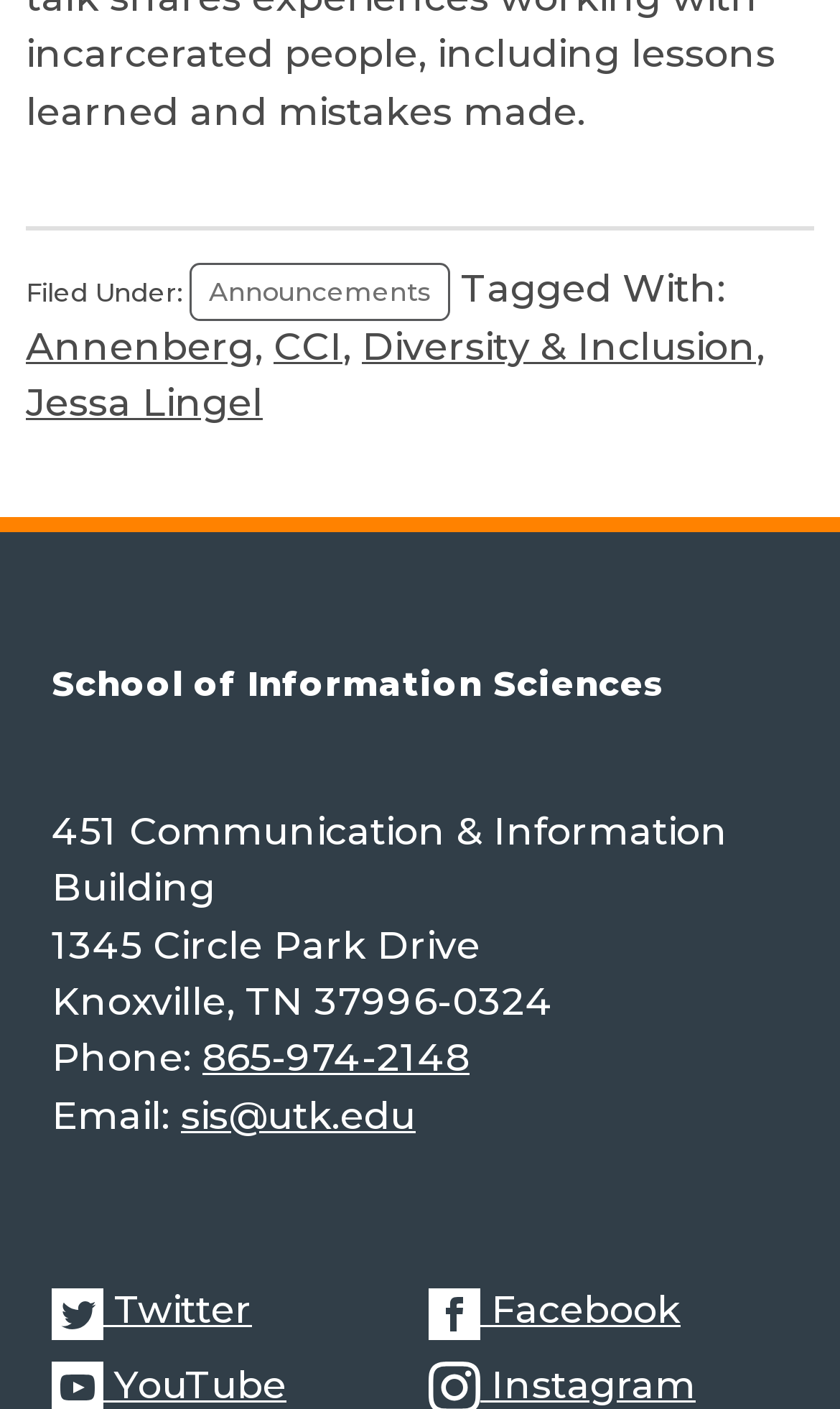Bounding box coordinates are to be given in the format (top-left x, top-left y, bottom-right x, bottom-right y). All values must be floating point numbers between 0 and 1. Provide the bounding box coordinate for the UI element described as: JC Turner Figures

None